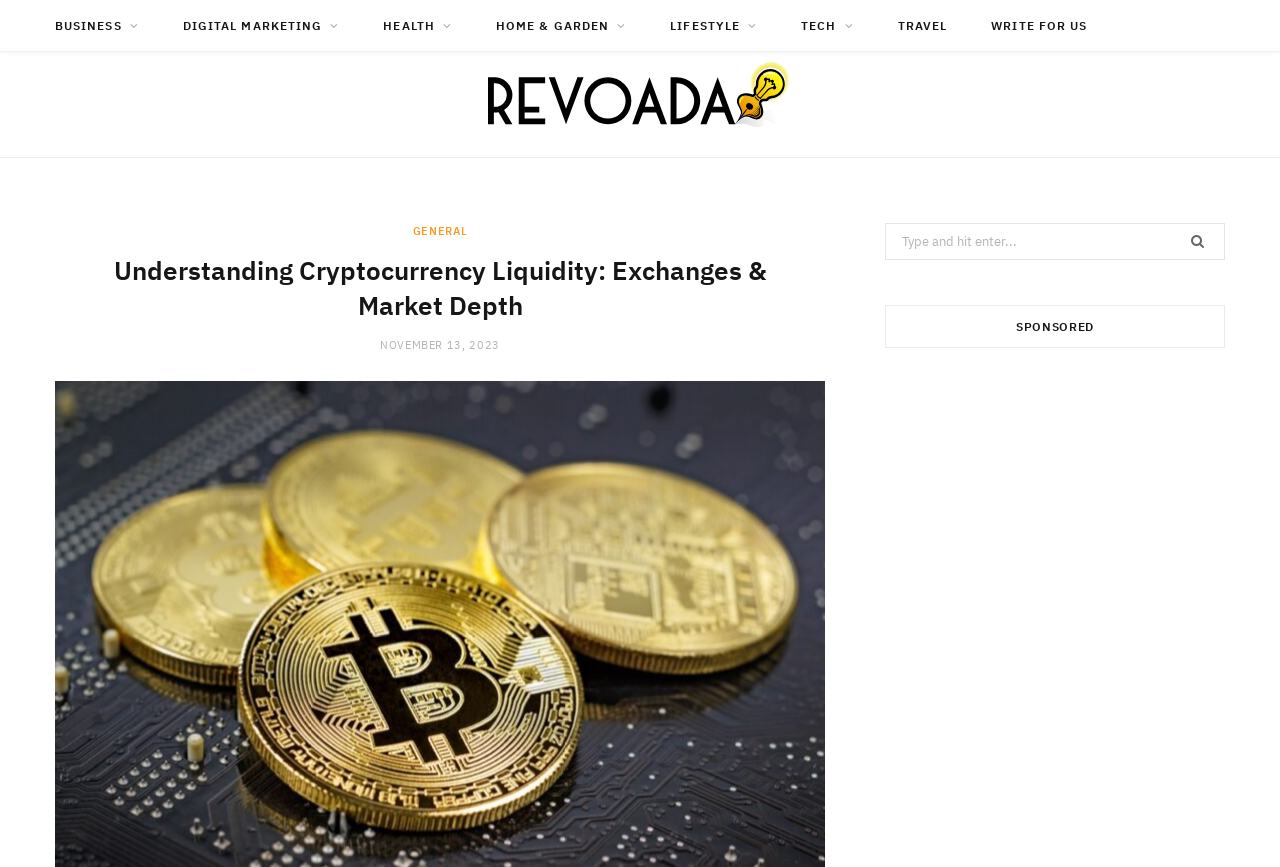Locate the bounding box coordinates of the clickable part needed for the task: "View sponsored content".

[0.691, 0.352, 0.957, 0.401]